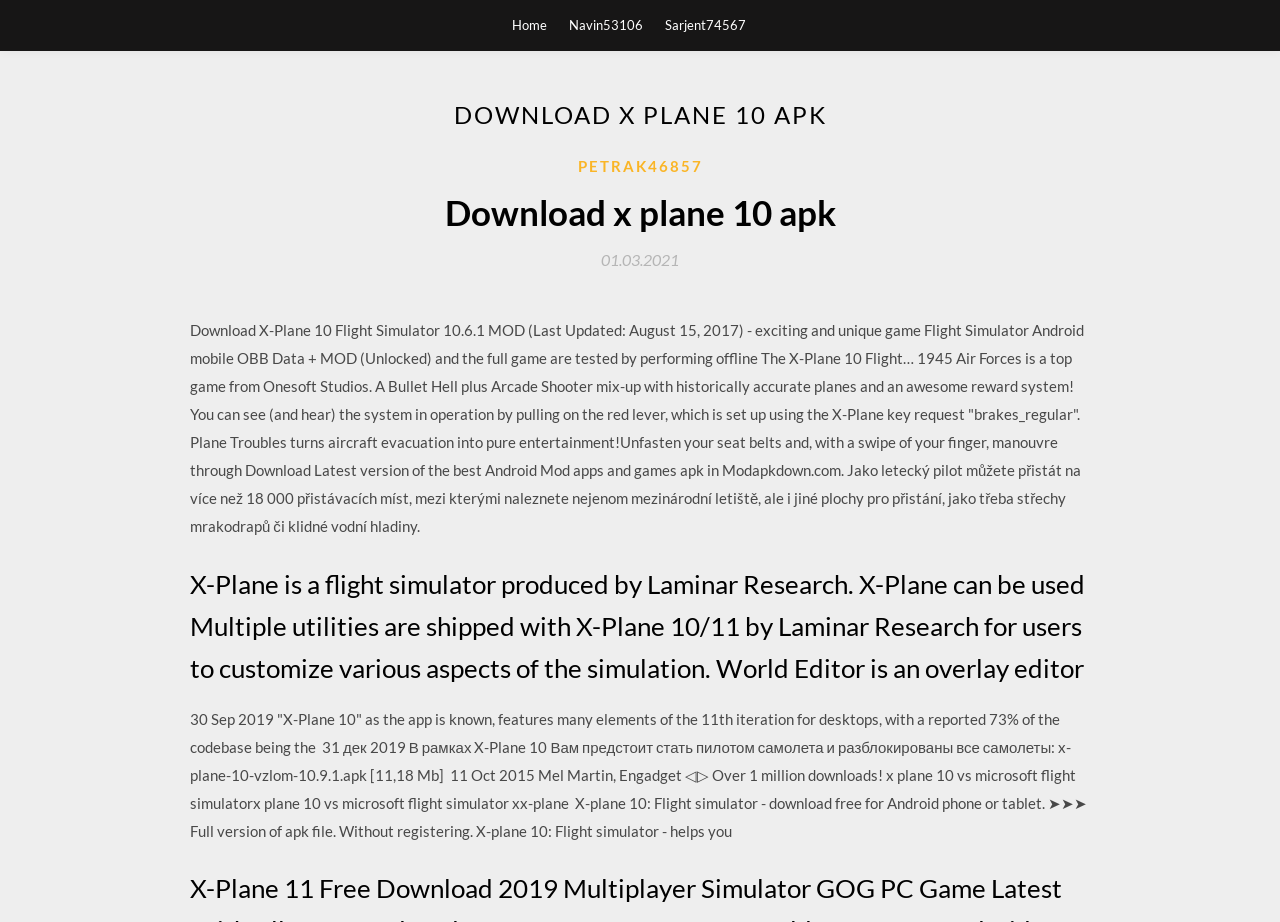Given the element description, predict the bounding box coordinates in the format (top-left x, top-left y, bottom-right x, bottom-right y). Make sure all values are between 0 and 1. Here is the element description: 01.03.202101.03.2021

[0.47, 0.273, 0.53, 0.292]